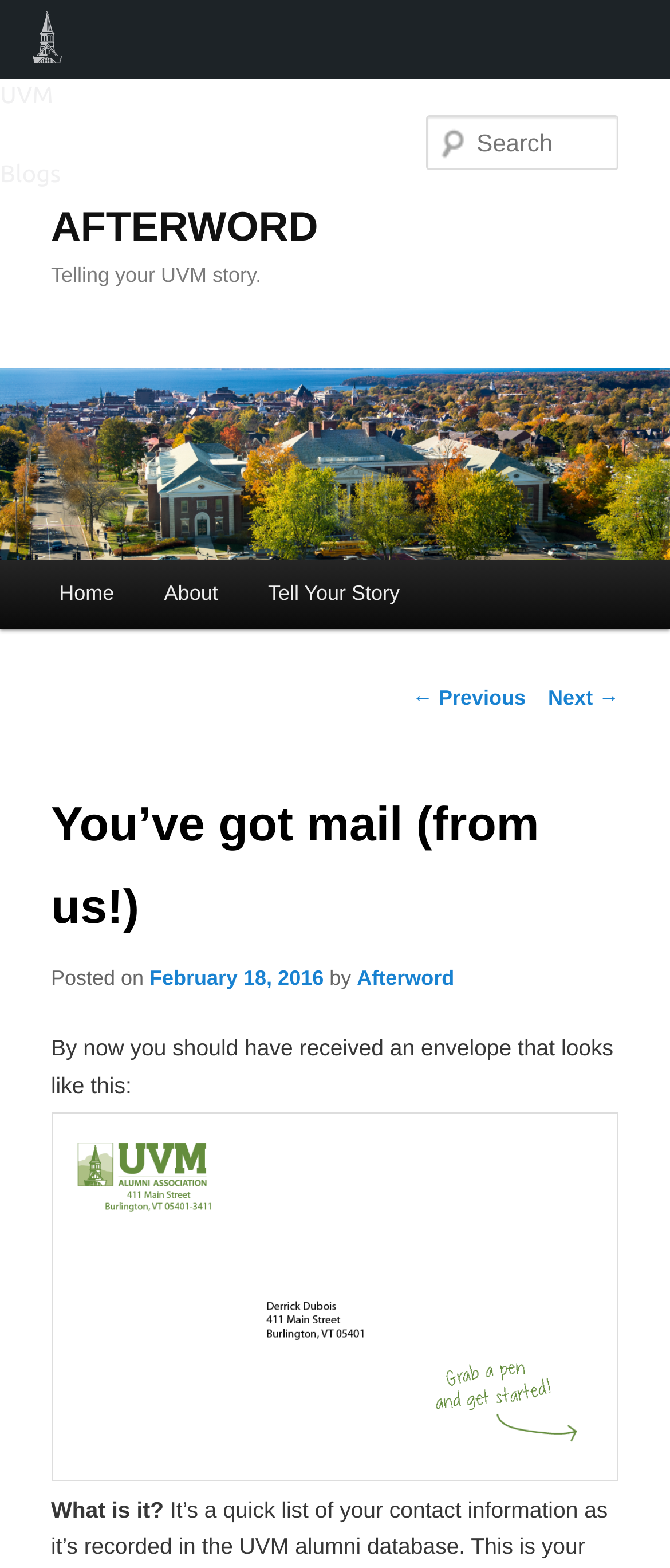Using the information shown in the image, answer the question with as much detail as possible: What is the position of the search box?

I determined the answer by analyzing the bounding box coordinates of the search box, which are [0.637, 0.074, 0.924, 0.109], indicating that it is located at the top-right corner of the page.